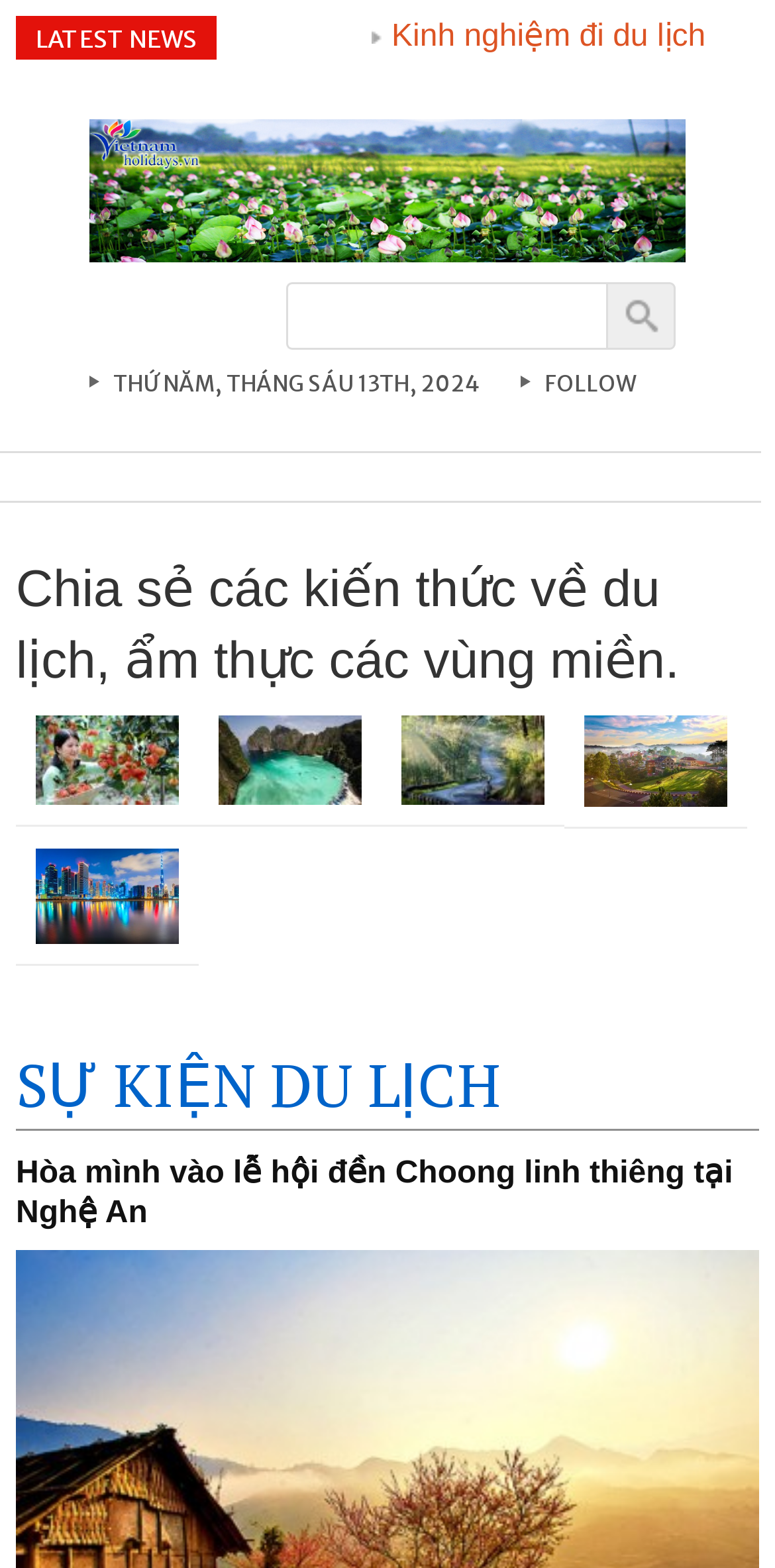What is the main topic of the webpage?
Deliver a detailed and extensive answer to the question.

The main topic of the webpage is travel and cuisine, as it contains various articles and links related to travel guides, destinations, and food, which are all related to the theme of travel and cuisine.